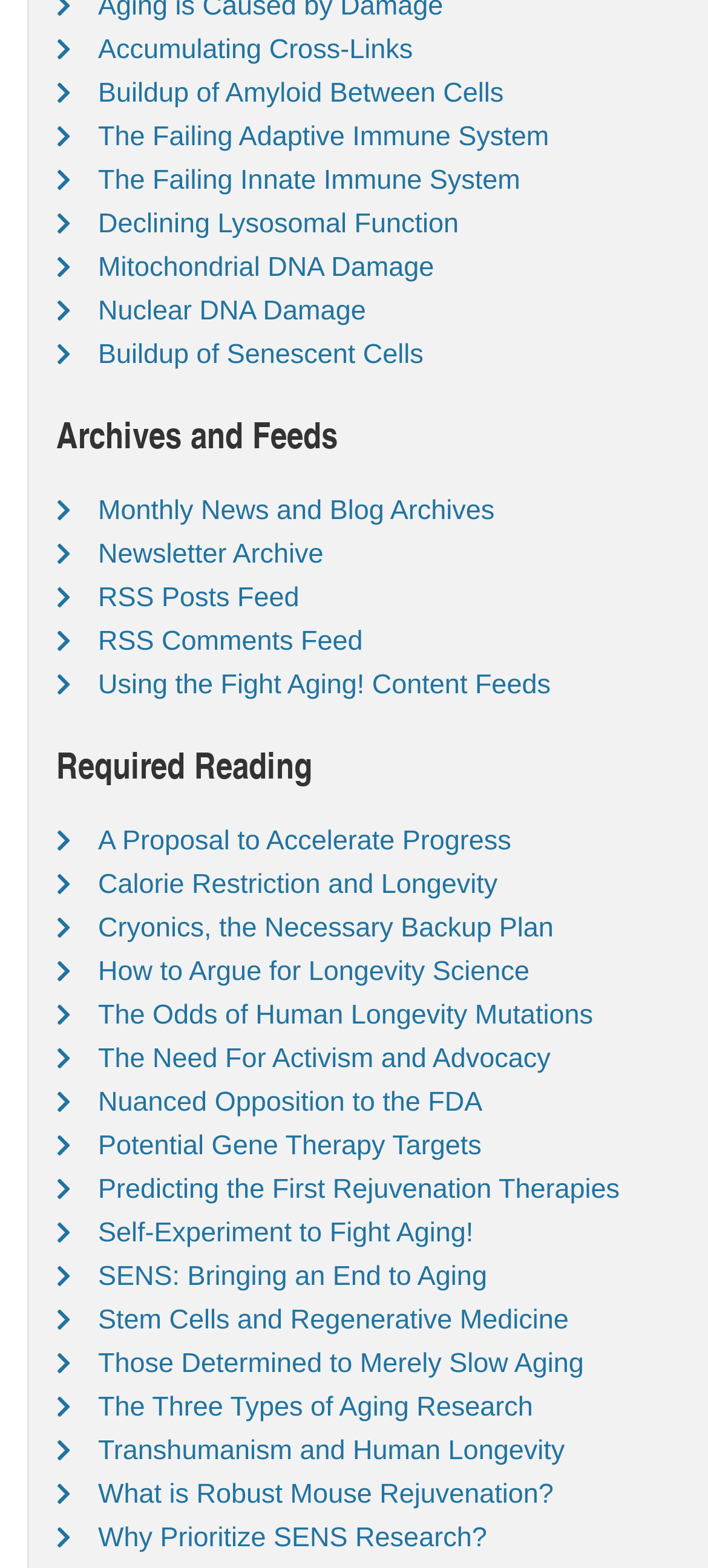Answer with a single word or phrase: 
What is the first link on the webpage?

Accumulating Cross-Links